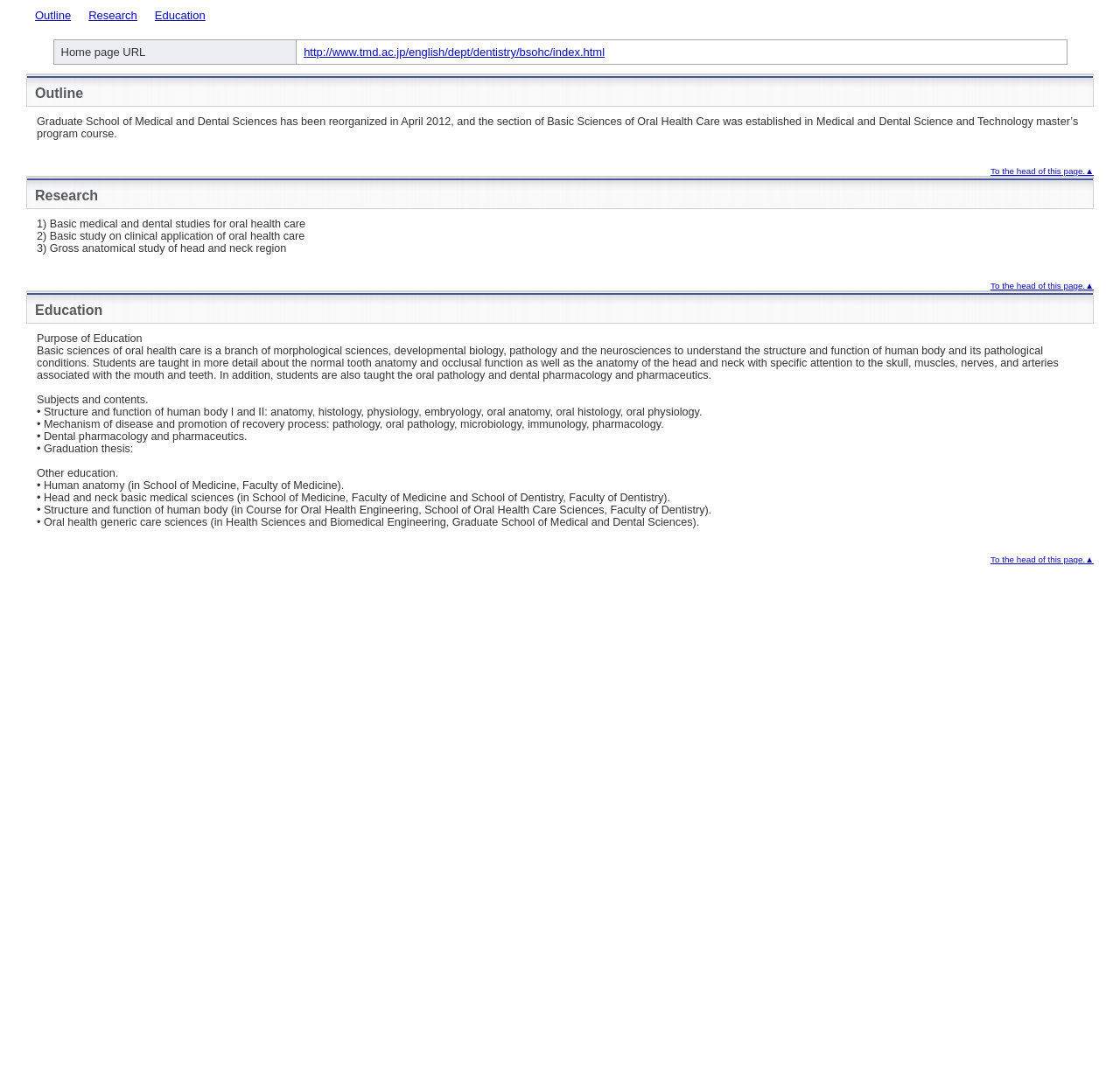What is the purpose of education in Basic Sciences of Oral Health Care?
Based on the image, provide a one-word or brief-phrase response.

To understand human body and its pathological conditions